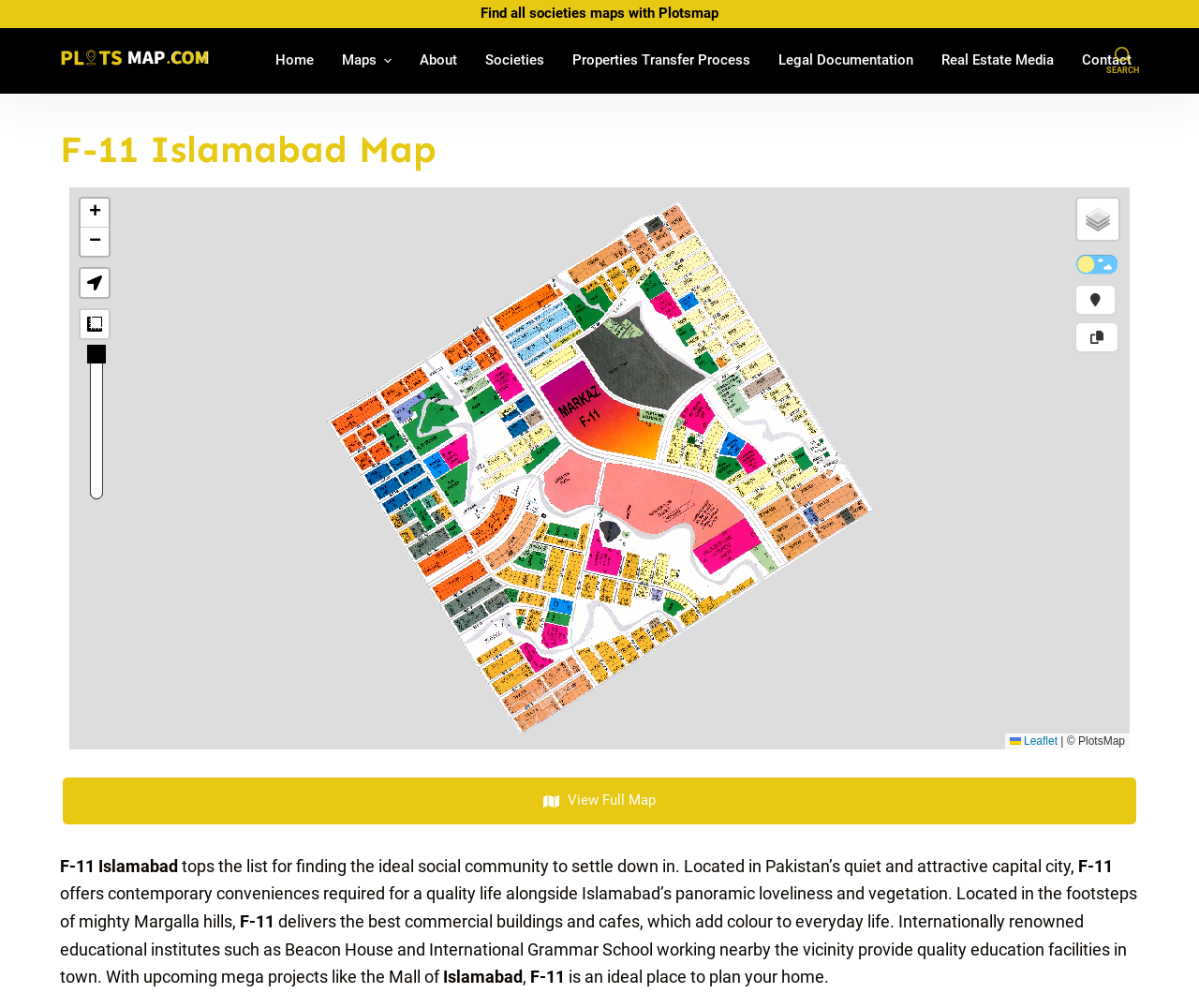Locate the bounding box coordinates of the clickable region necessary to complete the following instruction: "Visit the 'Plotsmap' website". Provide the coordinates in the format of four float numbers between 0 and 1, i.e., [left, top, right, bottom].

[0.05, 0.04, 0.179, 0.073]